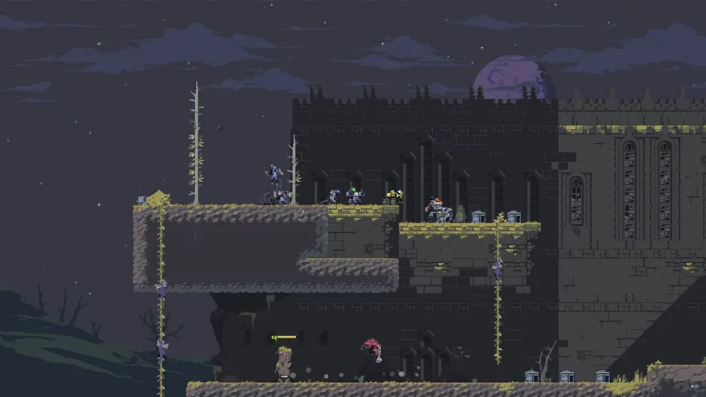Refer to the screenshot and answer the following question in detail:
What is the color of the moon in the image?

The image depicts a purple moon in the background, which adds to the overall atmosphere of the gaming scene.